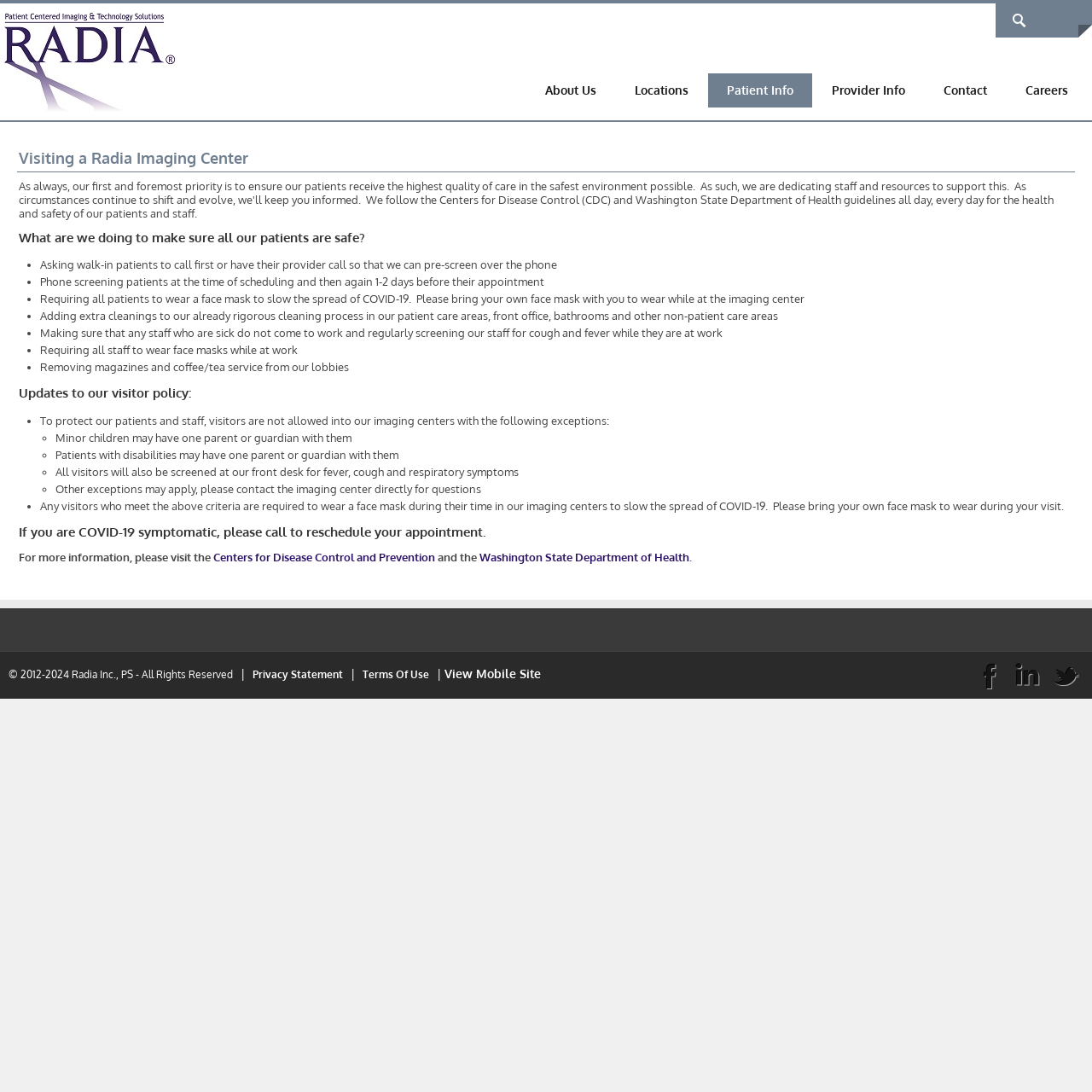Identify the bounding box for the UI element specified in this description: "title="Facebook"". The coordinates must be four float numbers between 0 and 1, formatted as [left, top, right, bottom].

[0.89, 0.602, 0.921, 0.634]